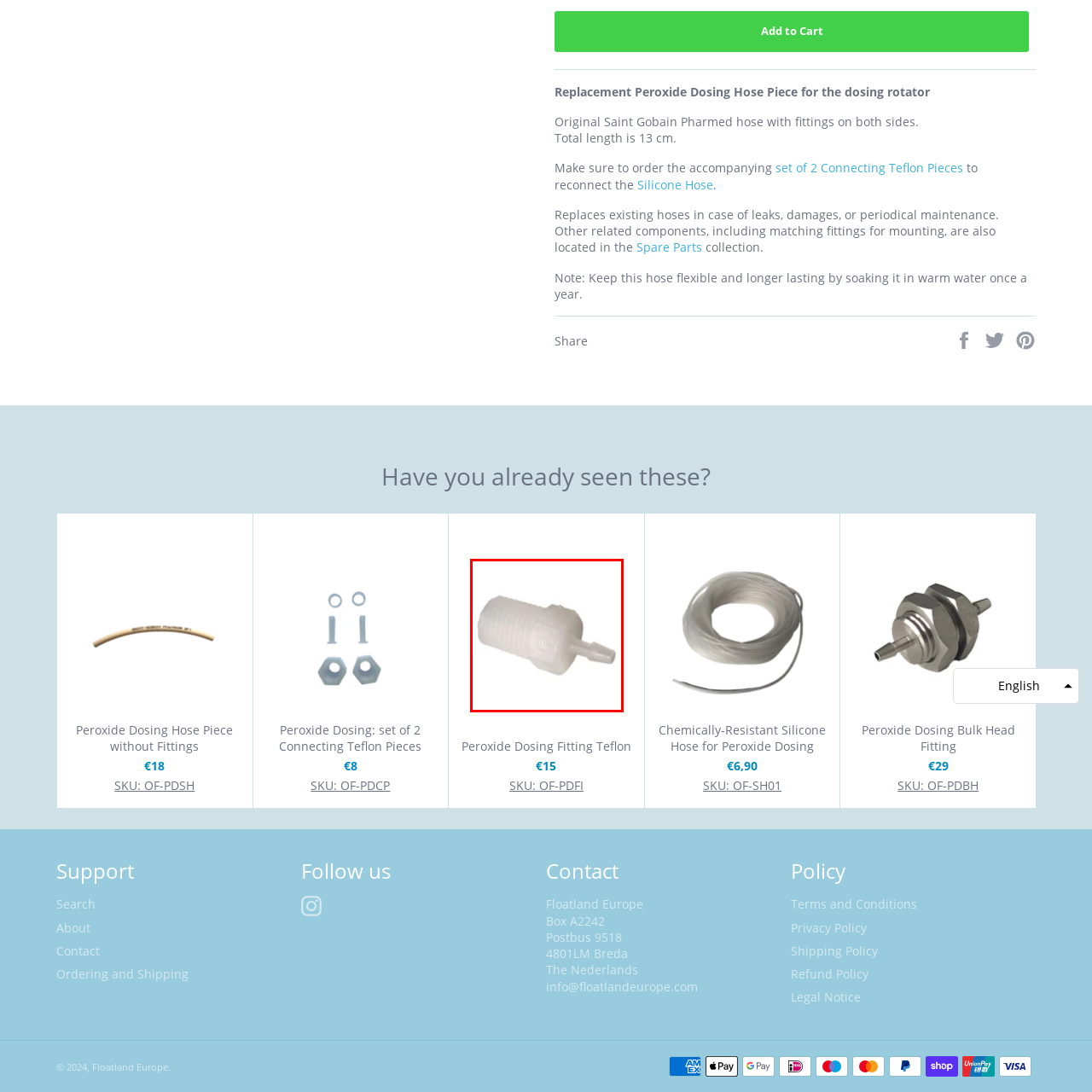What type of environments is the fitting suited for?
Focus on the red-bounded area of the image and reply with one word or a short phrase.

Chemically resistant